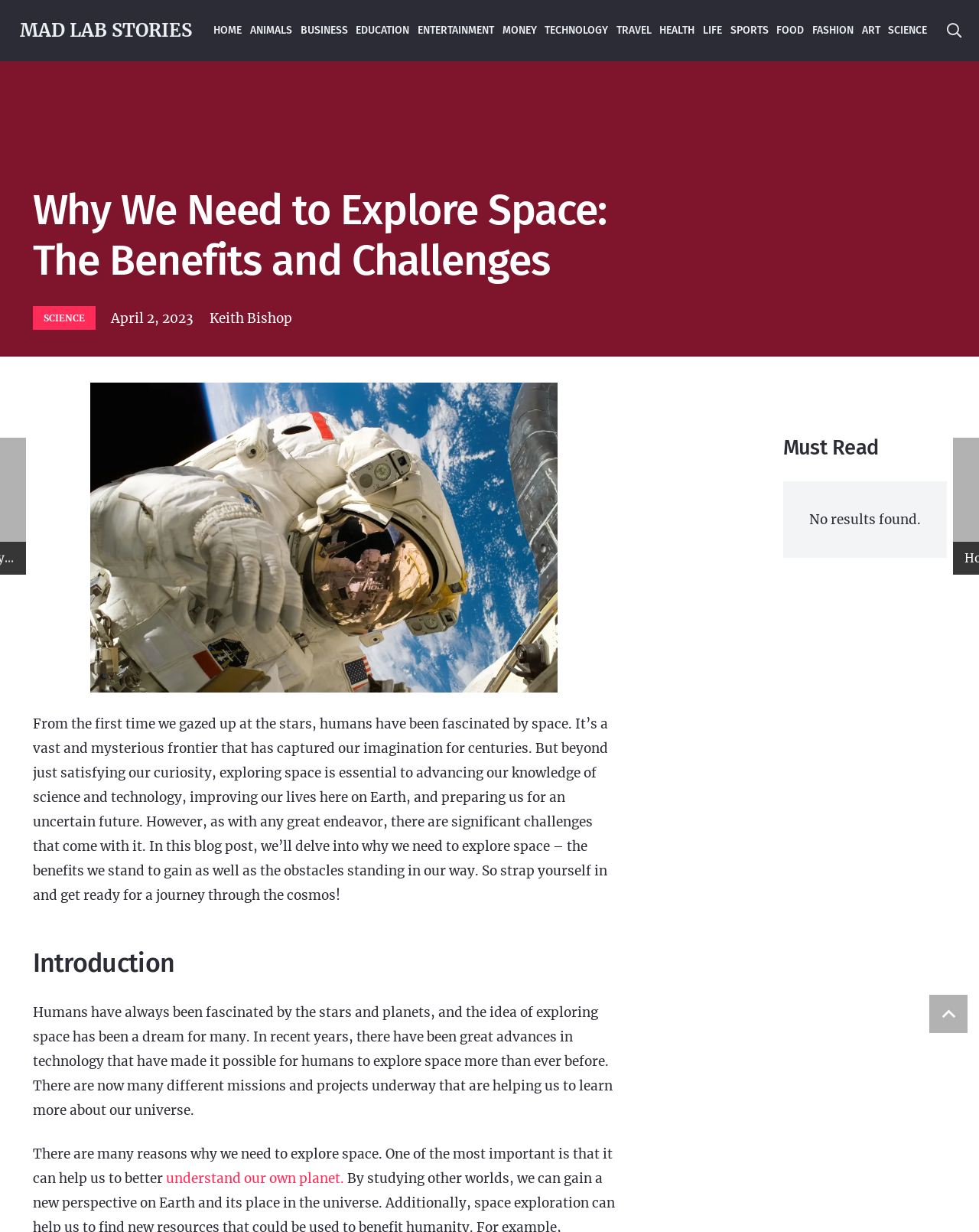Identify the webpage's primary heading and generate its text.

Why We Need to Explore Space: The Benefits and Challenges